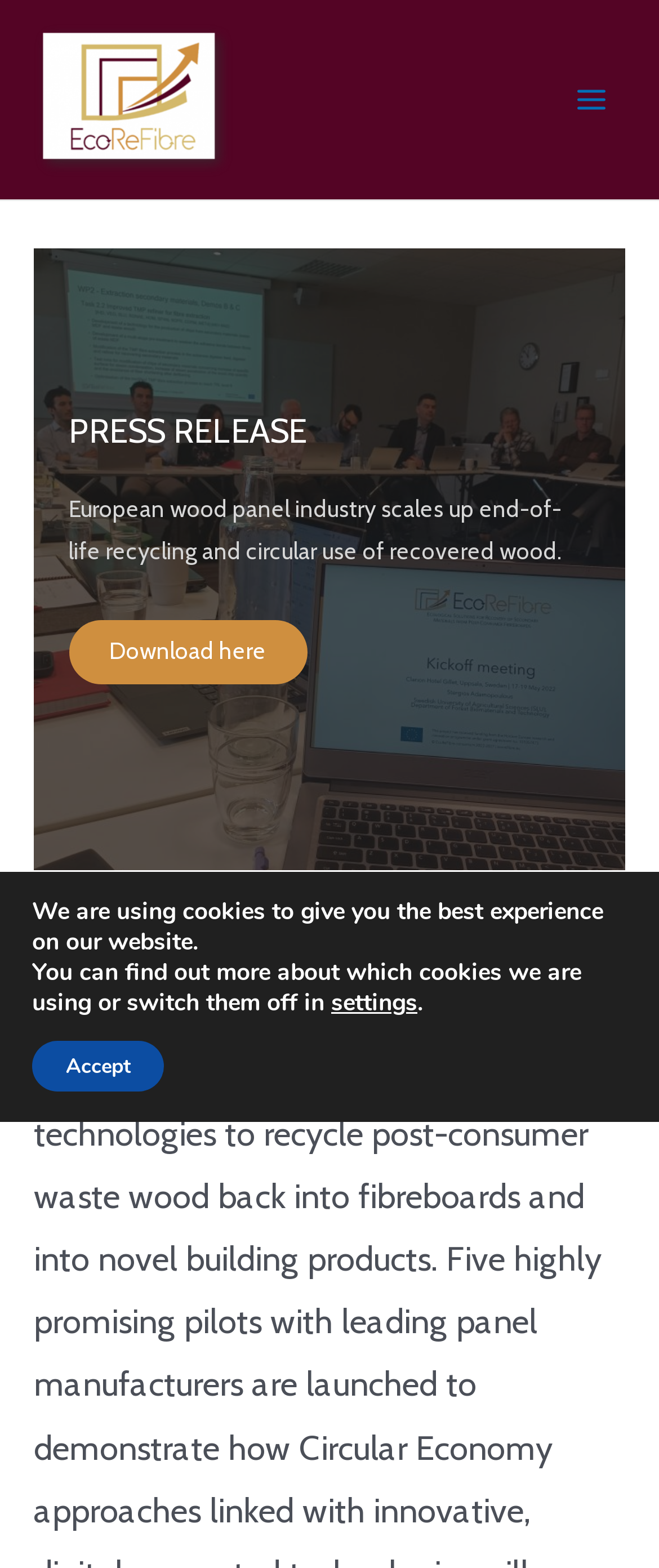What type of industry is discussed?
Give a detailed explanation using the information visible in the image.

Based on the webpage content, specifically the heading 'European wood panel industry scales up end-of-life recycling and circular use of recovered wood', it is clear that the industry being discussed is the wood panel industry.